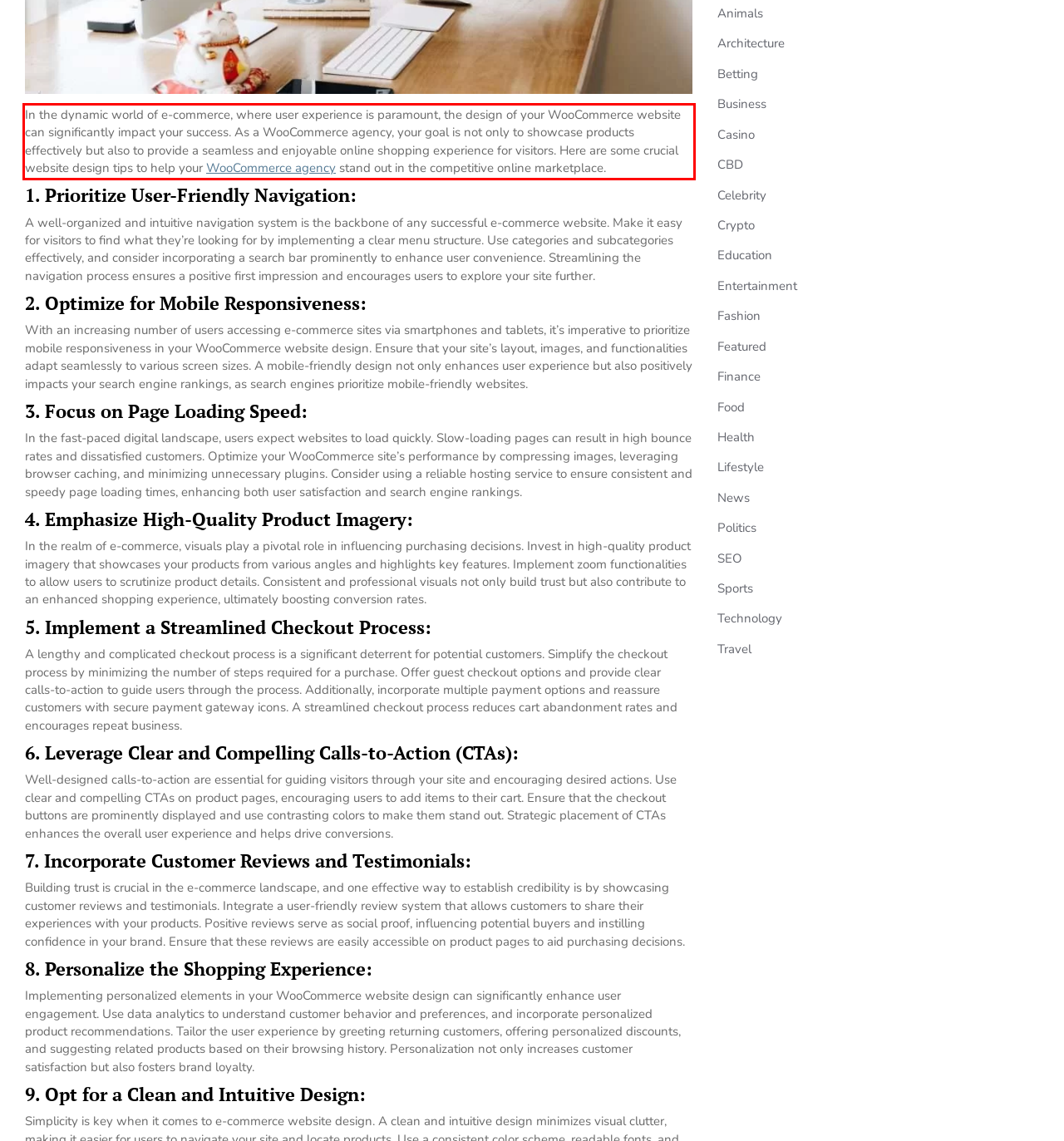Your task is to recognize and extract the text content from the UI element enclosed in the red bounding box on the webpage screenshot.

In the dynamic world of e-commerce, where user experience is paramount, the design of your WooCommerce website can significantly impact your success. As a WooCommerce agency, your goal is not only to showcase products effectively but also to provide a seamless and enjoyable online shopping experience for visitors. Here are some crucial website design tips to help your WooCommerce agency stand out in the competitive online marketplace.